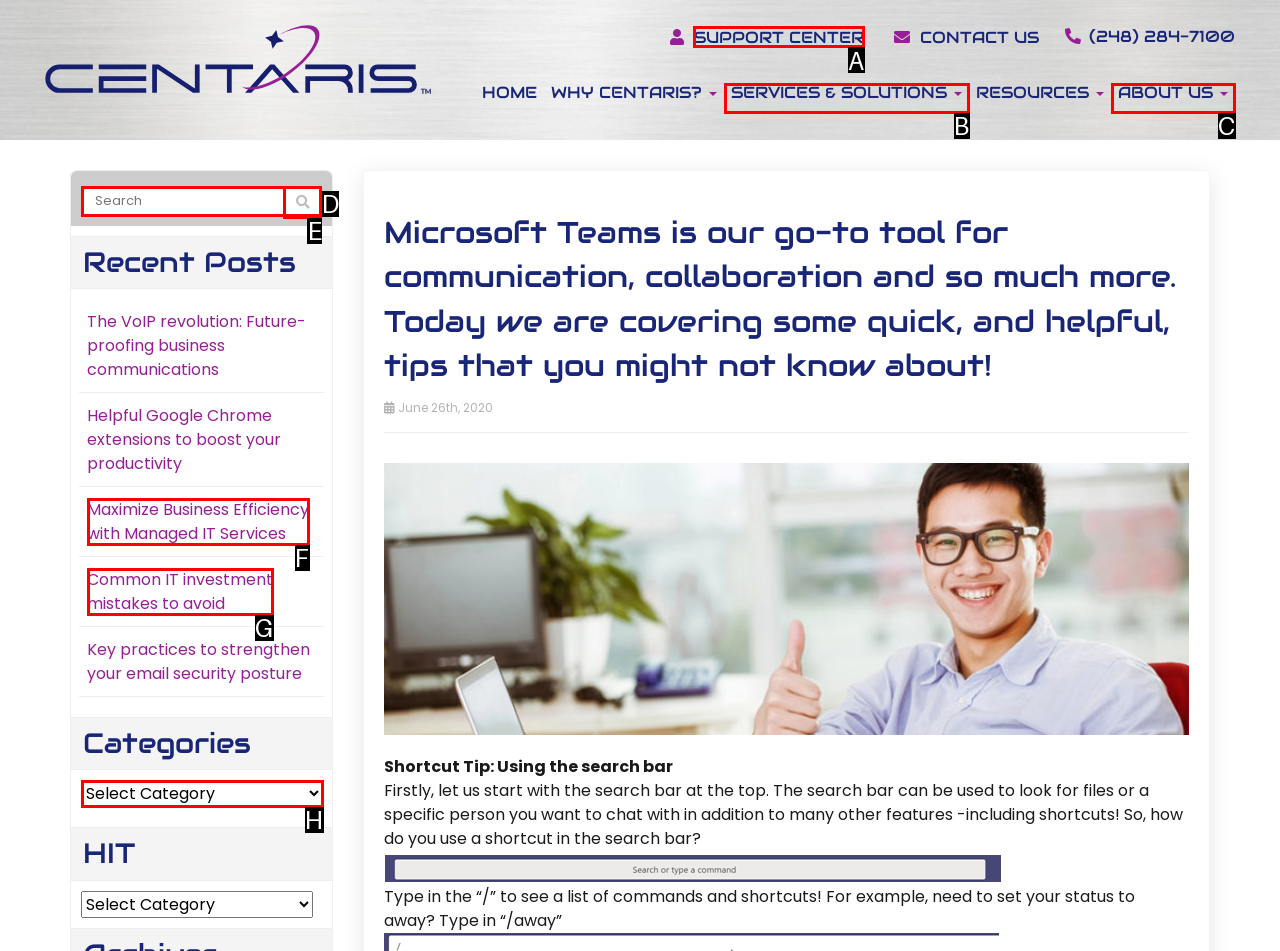Point out the HTML element I should click to achieve the following task: Go to SUPPORT CENTER Provide the letter of the selected option from the choices.

A